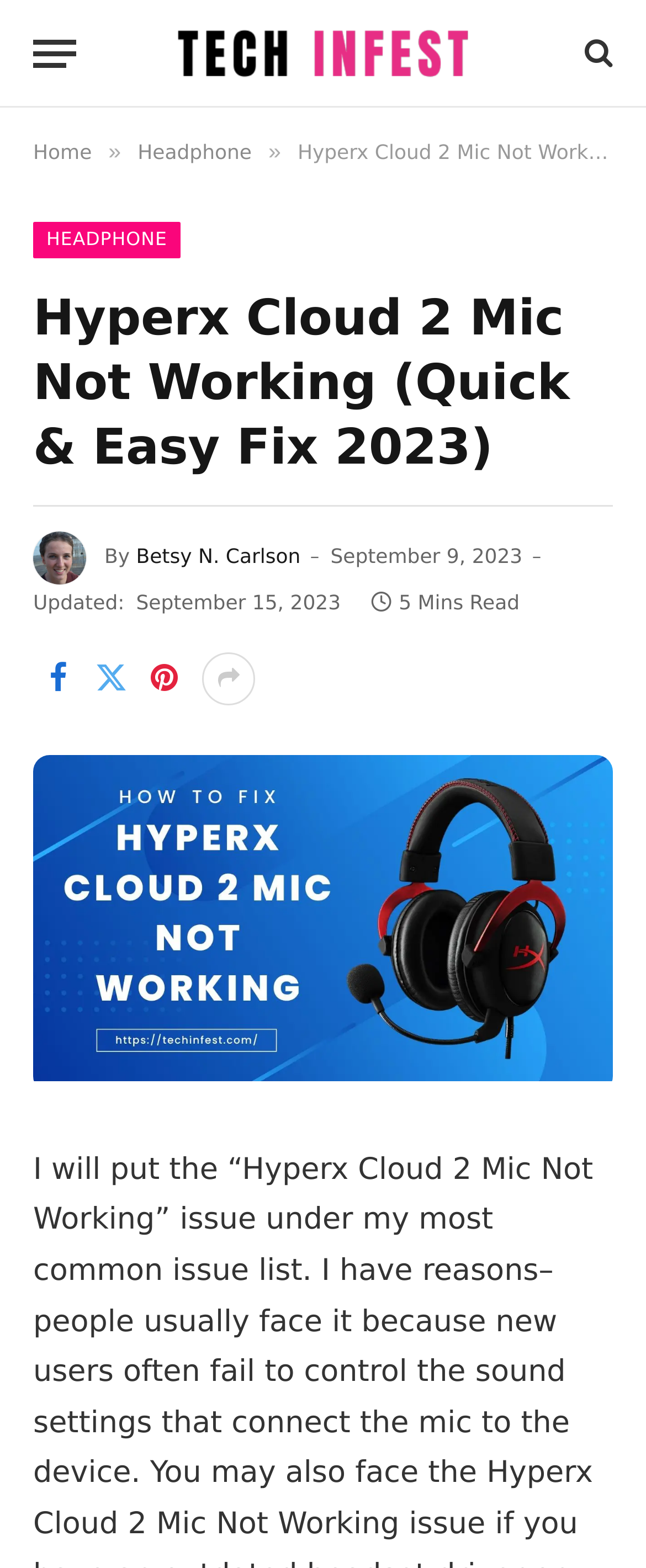Determine the coordinates of the bounding box that should be clicked to complete the instruction: "Read the article by Betsy N. Carlson". The coordinates should be represented by four float numbers between 0 and 1: [left, top, right, bottom].

[0.211, 0.348, 0.465, 0.363]